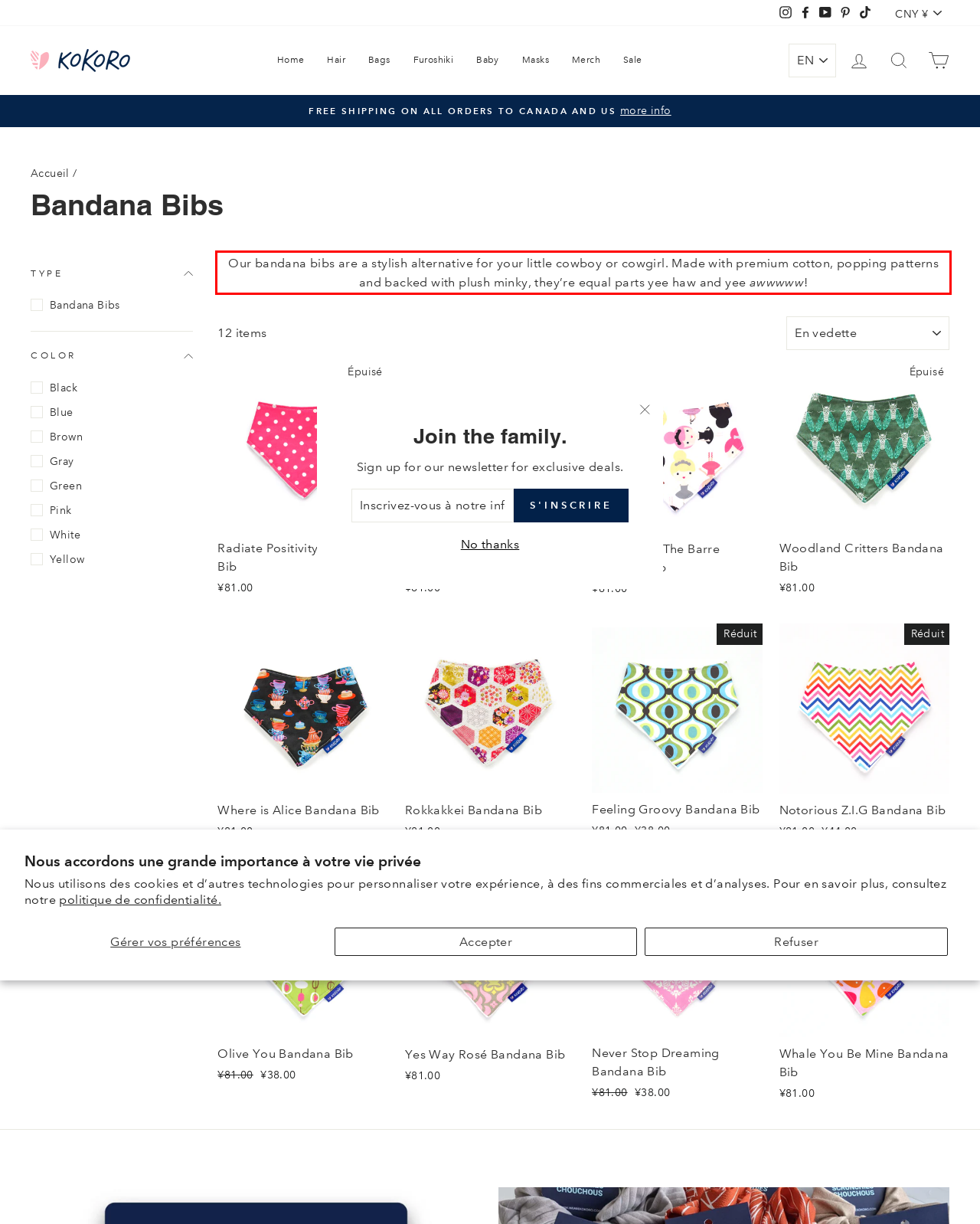Locate the red bounding box in the provided webpage screenshot and use OCR to determine the text content inside it.

Our bandana bibs are a stylish alternative for your little cowboy or cowgirl. Made with premium cotton, popping patterns and backed with plush minky, they’re equal parts yee haw and yee awwwww!